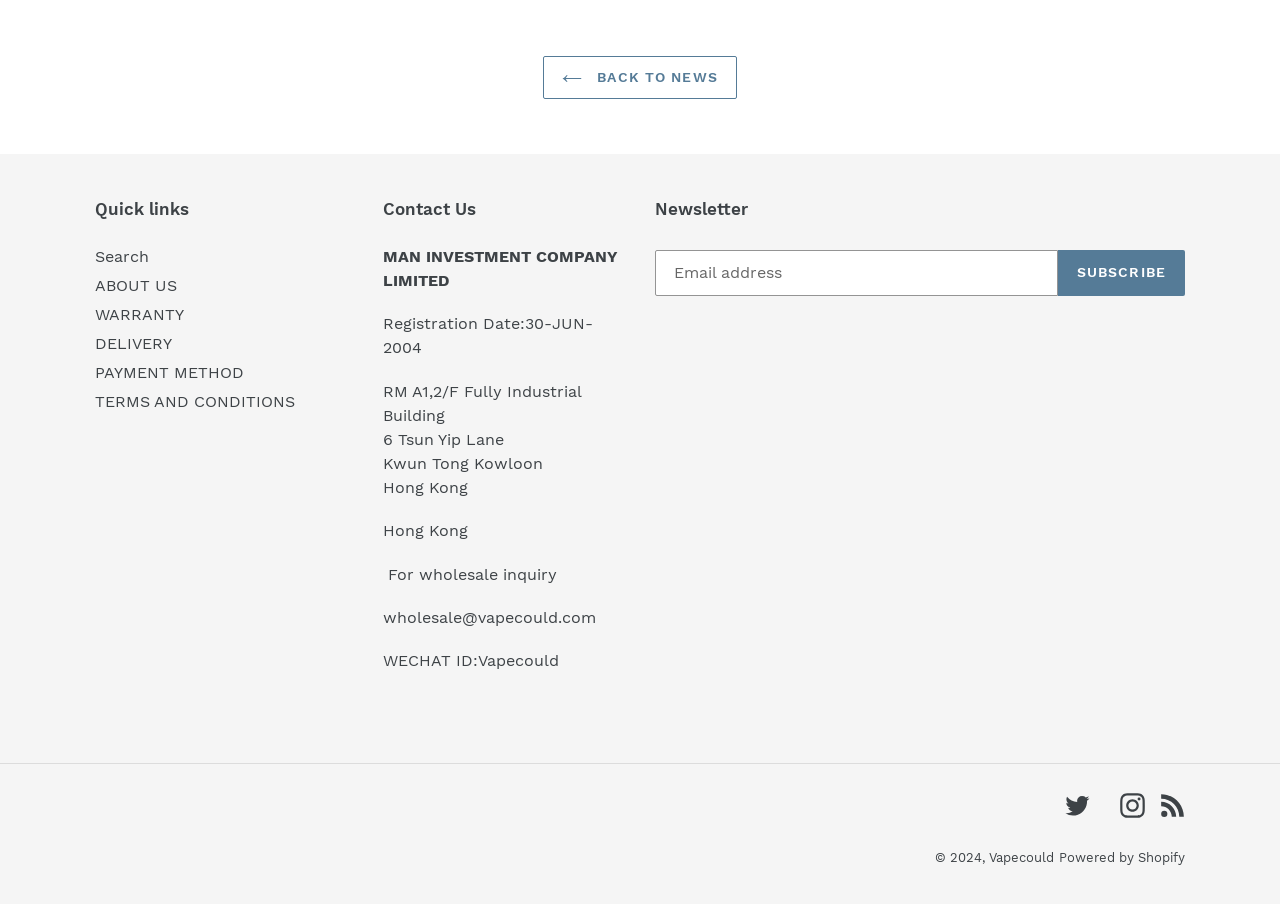What is the copyright year?
Using the visual information, reply with a single word or short phrase.

2024